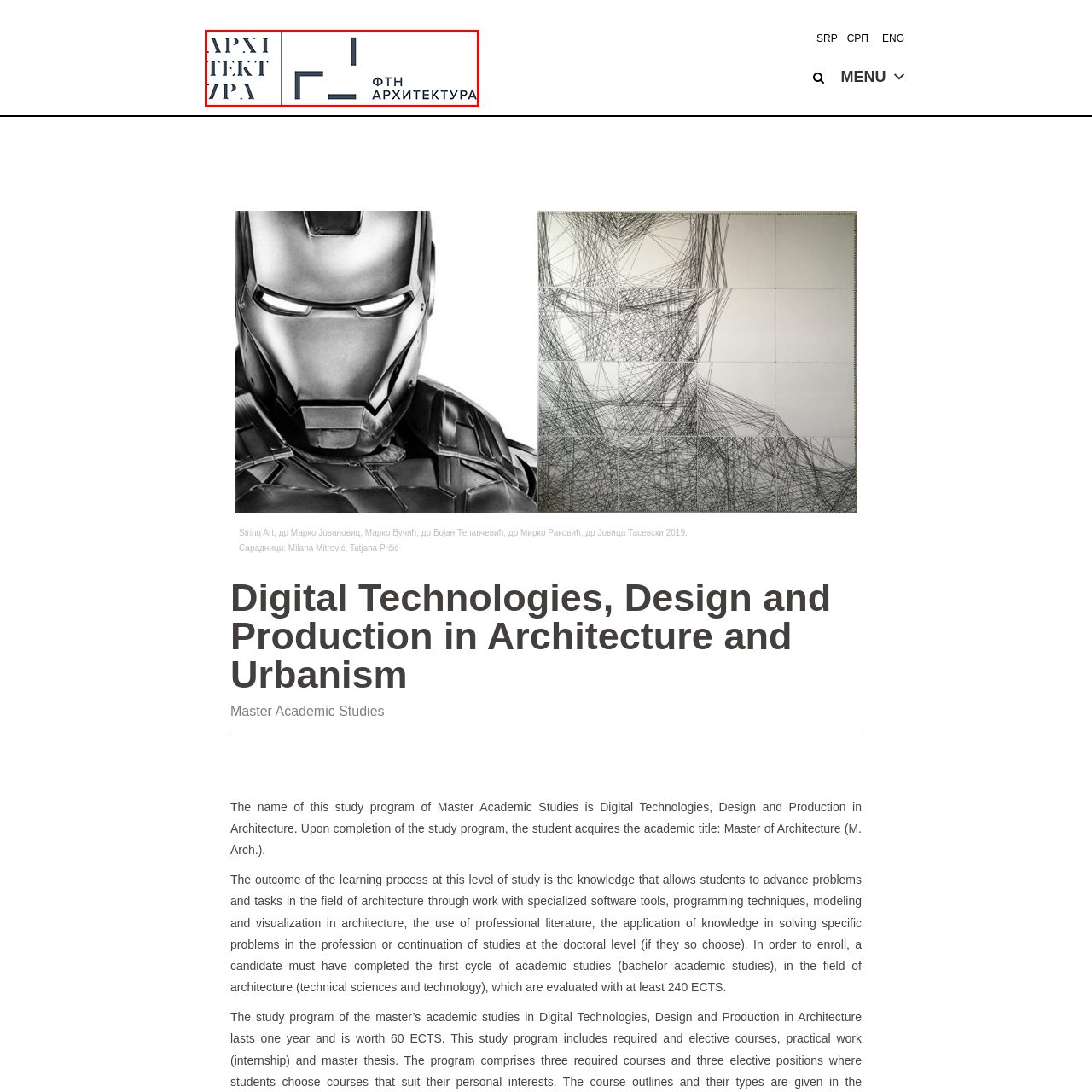What is the focus of the faculty's architectural education?
Review the image area surrounded by the red bounding box and give a detailed answer to the question.

The prominent use of geometric shapes and modern typography in the logo signifies a focus on contemporary approaches to architectural education, which aligns with the faculty's commitment to integrating digital technologies in architecture.